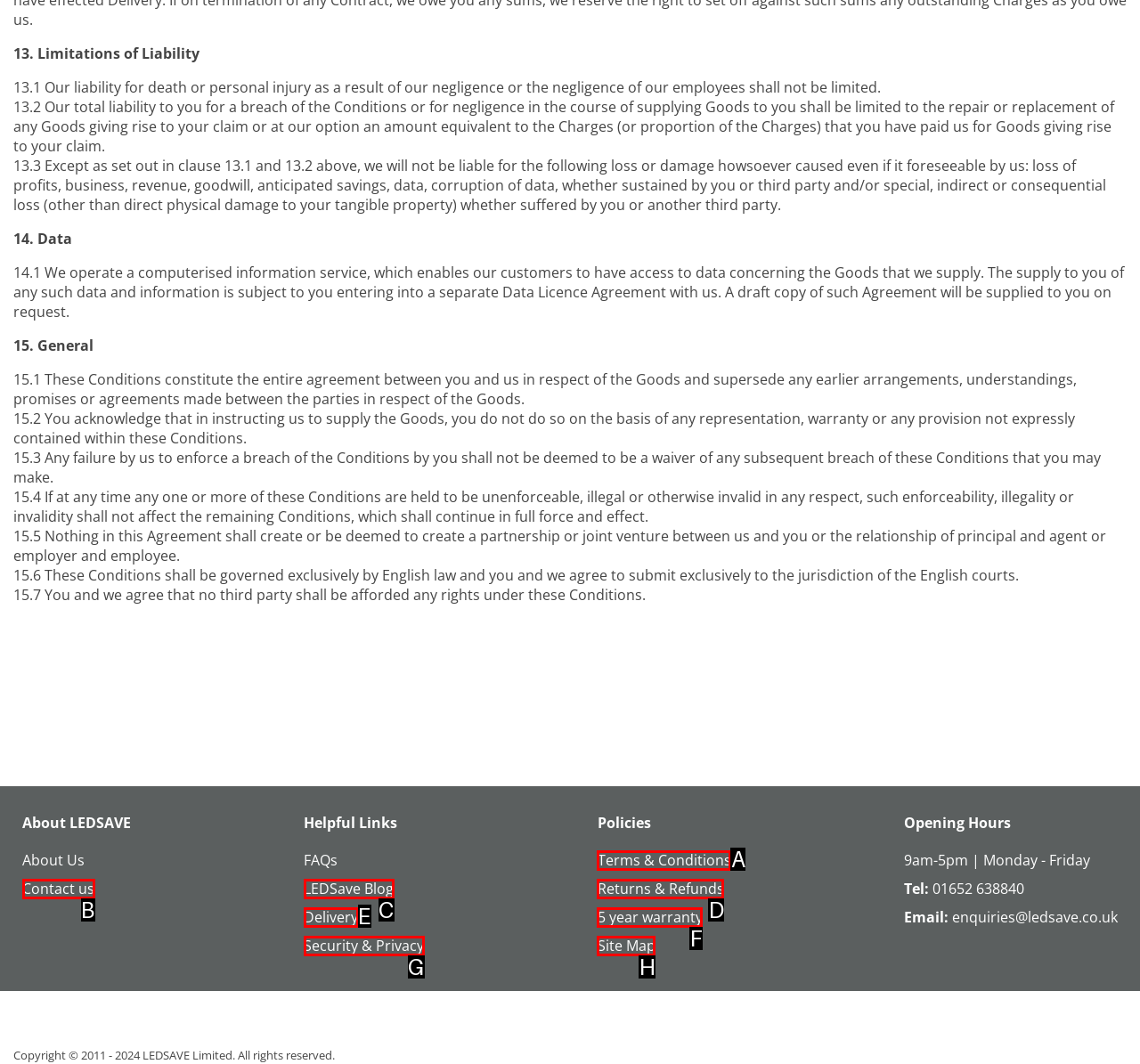Determine which HTML element best suits the description: Returns & Refunds. Reply with the letter of the matching option.

D